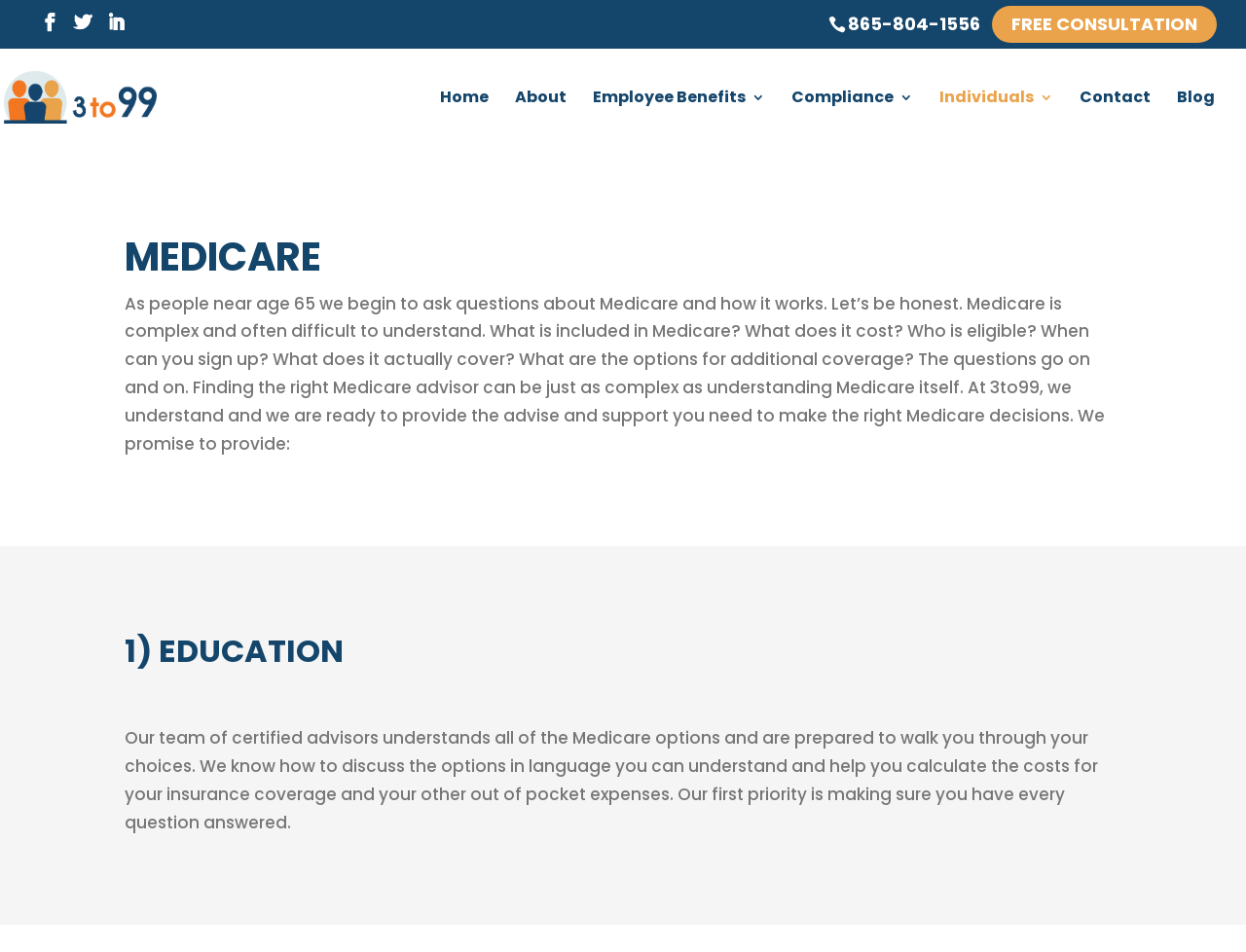Determine the bounding box coordinates for the region that must be clicked to execute the following instruction: "Request a free consultation".

[0.796, 0.006, 0.977, 0.045]